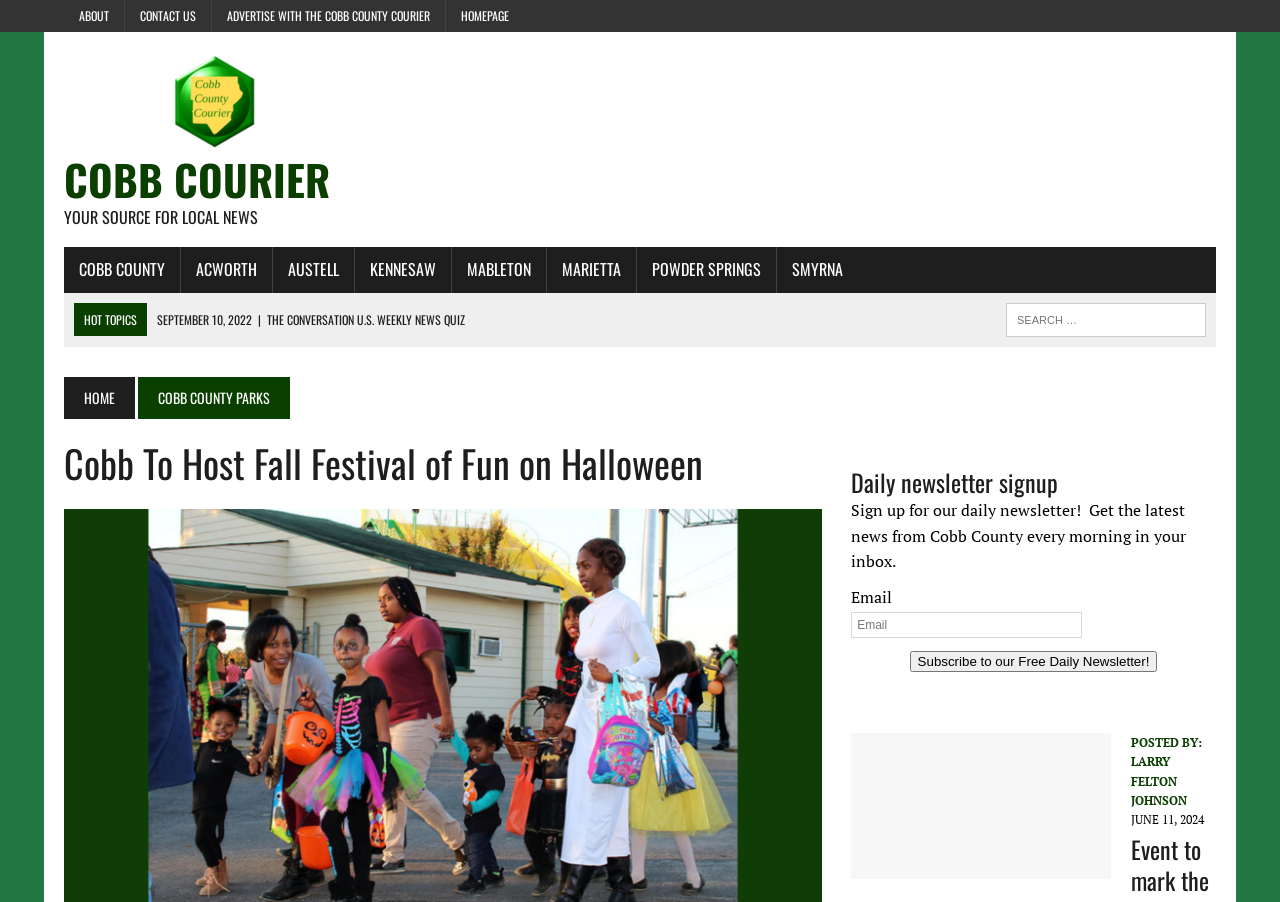Find the bounding box coordinates of the element you need to click on to perform this action: 'Visit Facebook page'. The coordinates should be represented by four float values between 0 and 1, in the format [left, top, right, bottom].

None